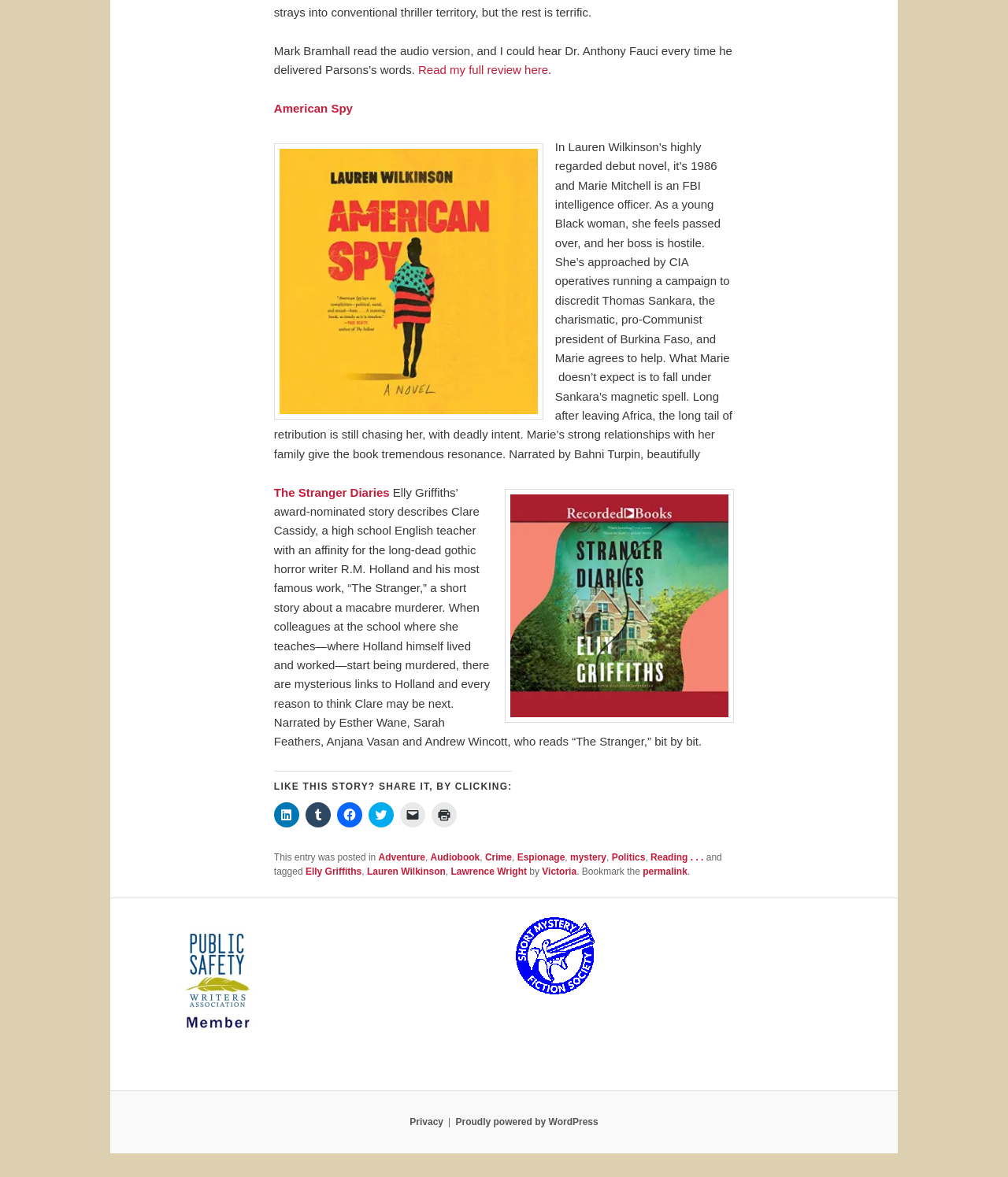Who narrated the audiobook of American Spy? Using the information from the screenshot, answer with a single word or phrase.

Bahni Turpin